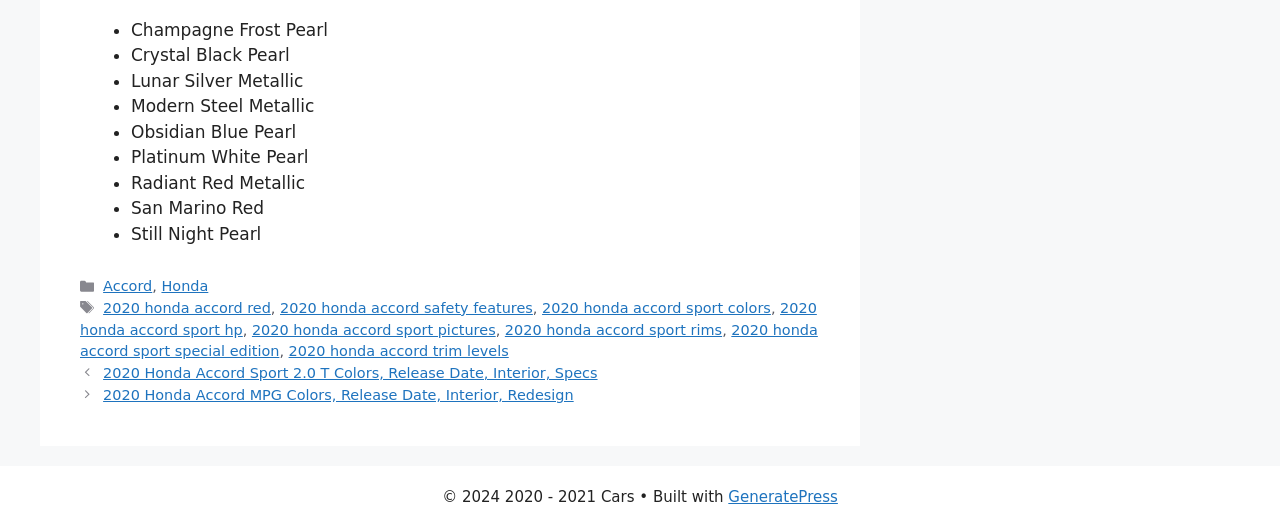Using the information in the image, could you please answer the following question in detail:
How many links are there in the footer section?

I examined the FooterAsNonLandmark element with the text 'Entry meta' and counted the number of link elements within it, finding 11 links in total.